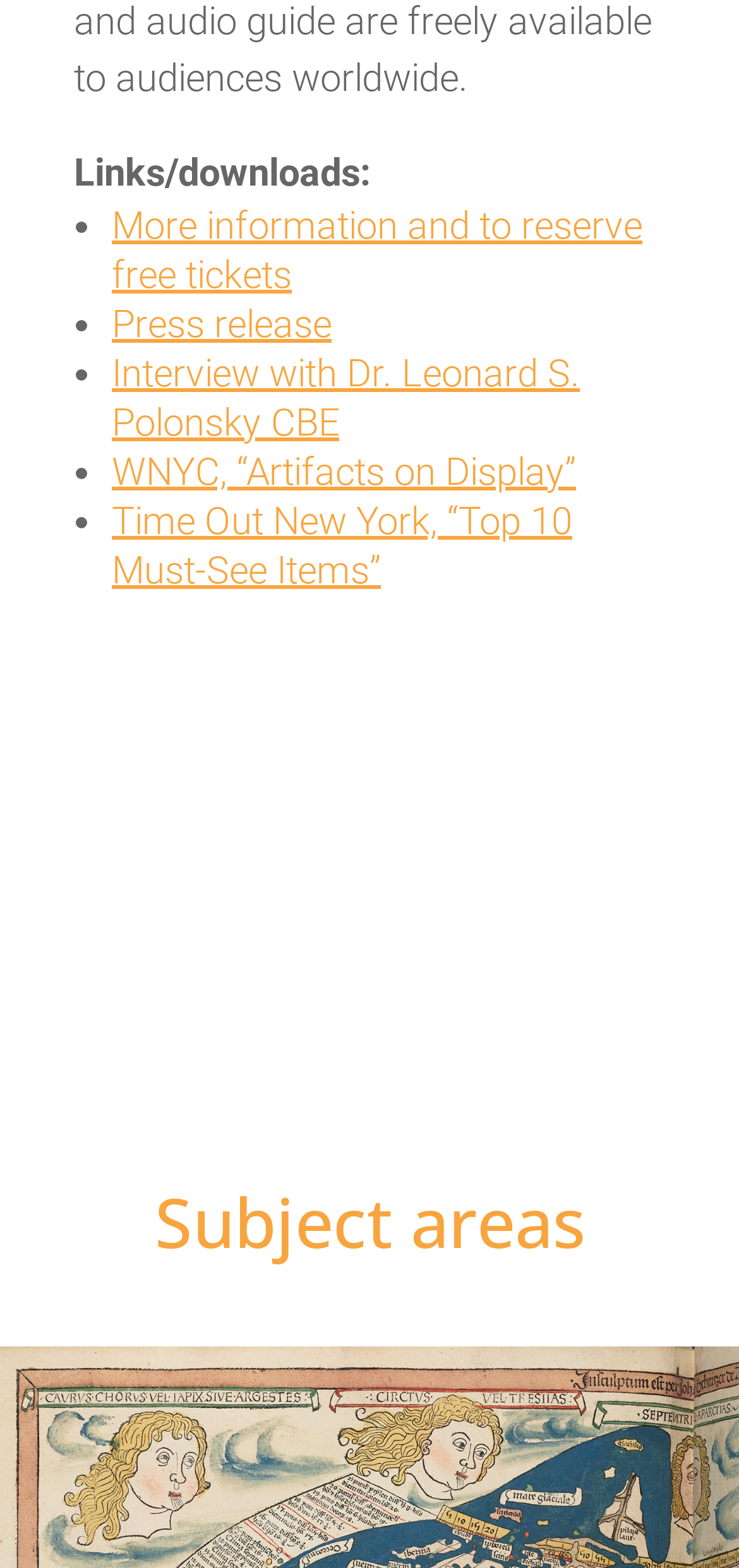Identify the bounding box of the UI element described as follows: "Press release". Provide the coordinates as four float numbers in the range of 0 to 1 [left, top, right, bottom].

[0.151, 0.192, 0.449, 0.221]